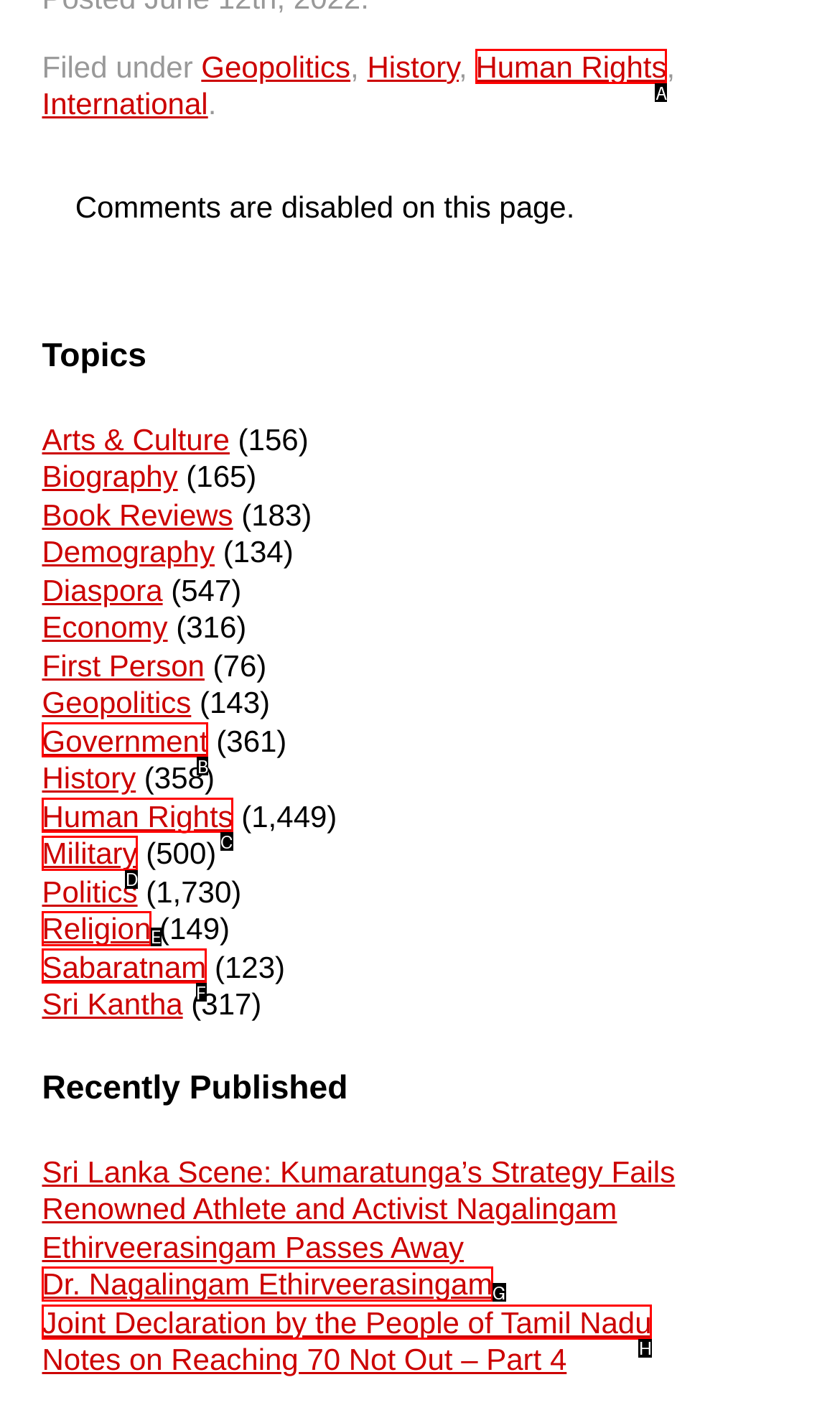Determine which HTML element to click on in order to complete the action: Explore the 'Human Rights' topic.
Reply with the letter of the selected option.

C